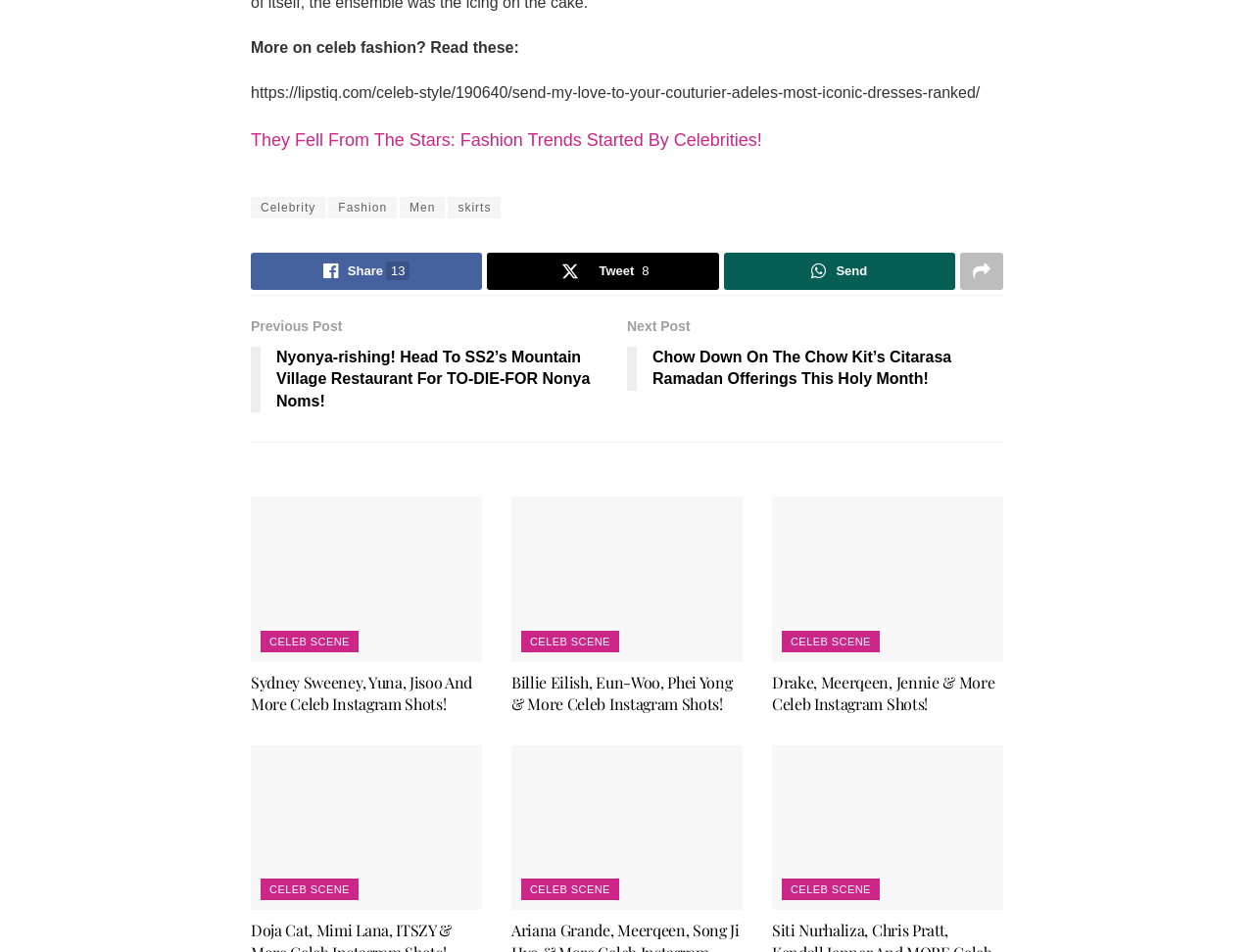Determine the bounding box coordinates of the section I need to click to execute the following instruction: "Read more on celebrity fashion". Provide the coordinates as four float numbers between 0 and 1, i.e., [left, top, right, bottom].

[0.2, 0.088, 0.781, 0.106]